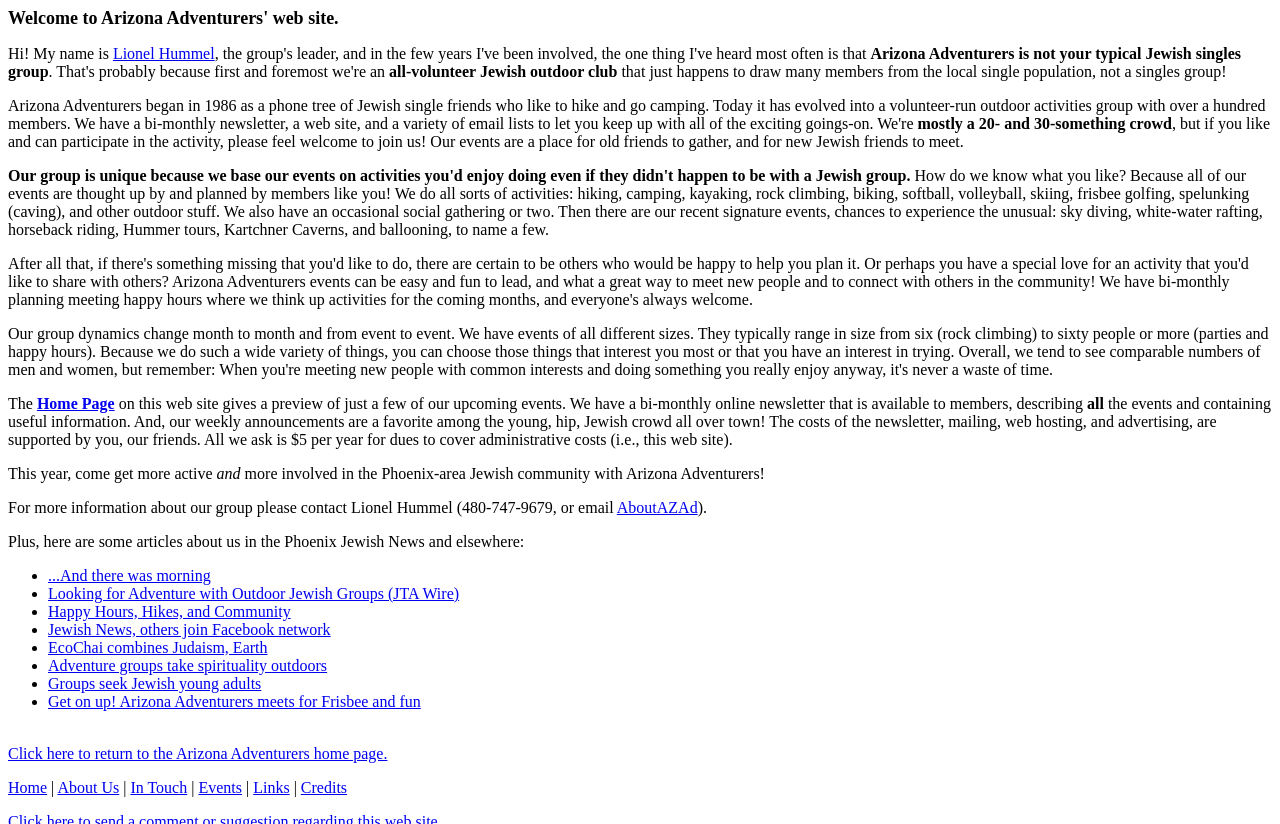Locate and provide the bounding box coordinates for the HTML element that matches this description: "A.4 SAFE CHURCH DESCRIPTION".

None